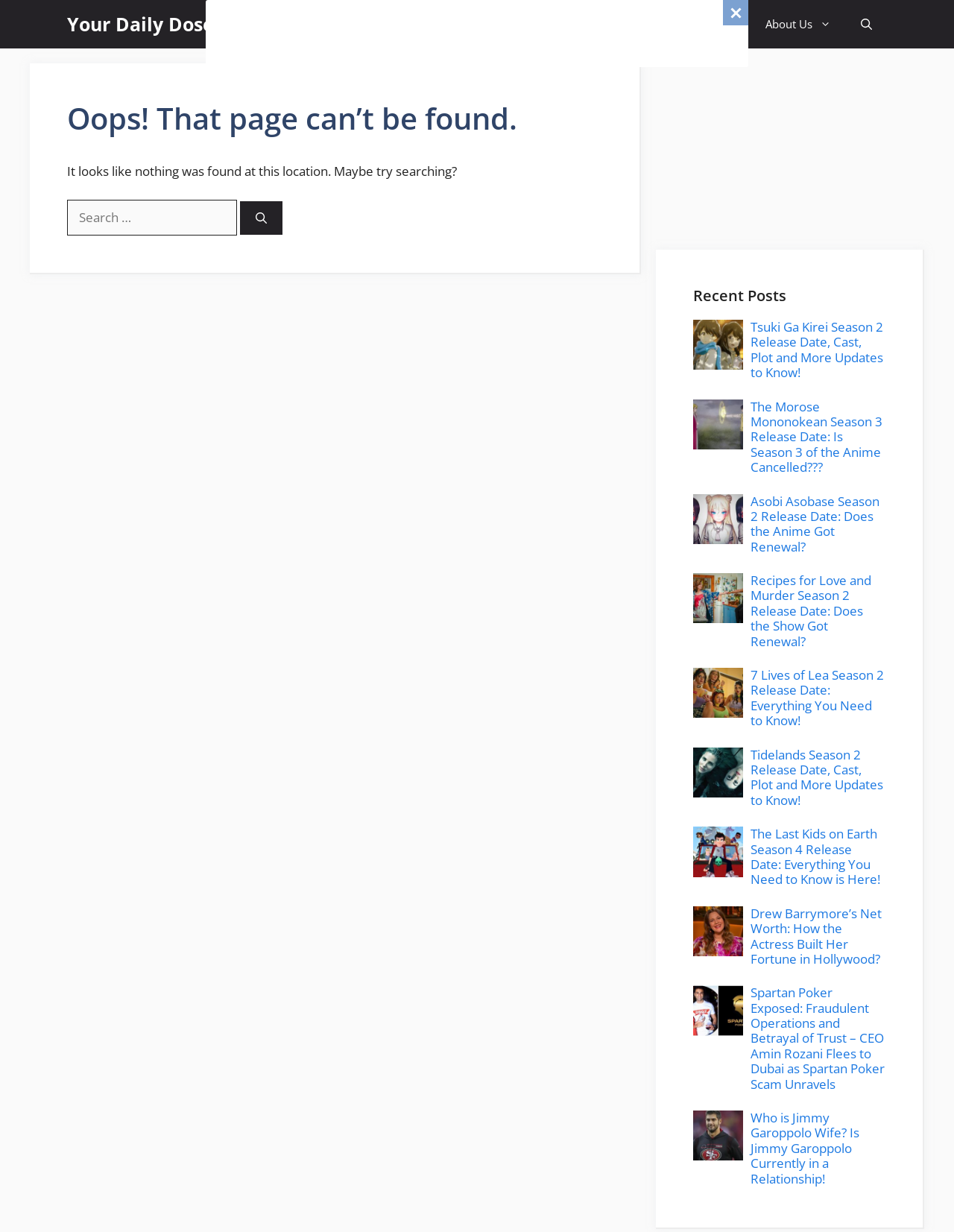Give a concise answer using only one word or phrase for this question:
What type of content is displayed in the 'Recent Posts' section?

Article summaries